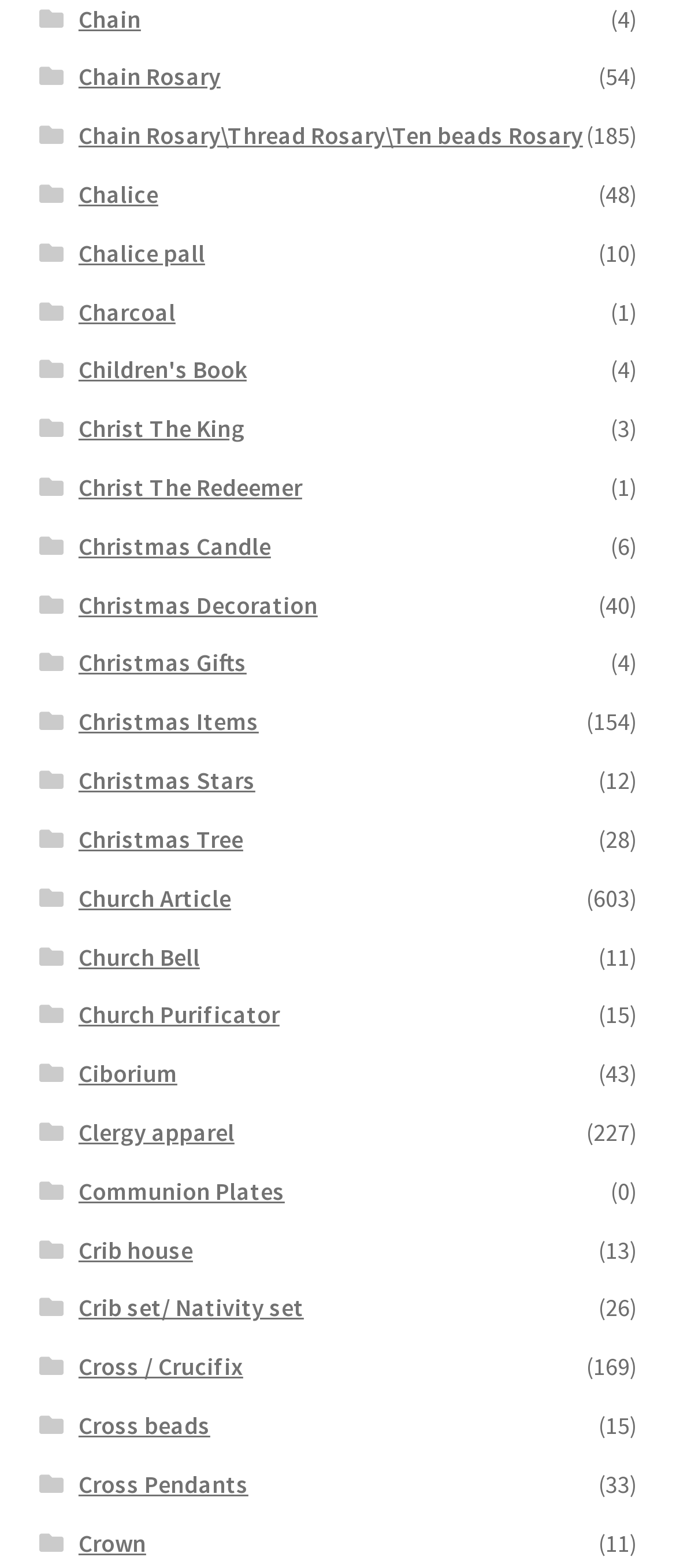Identify the bounding box coordinates of the section that should be clicked to achieve the task described: "Check out Crown".

[0.116, 0.974, 0.216, 0.994]